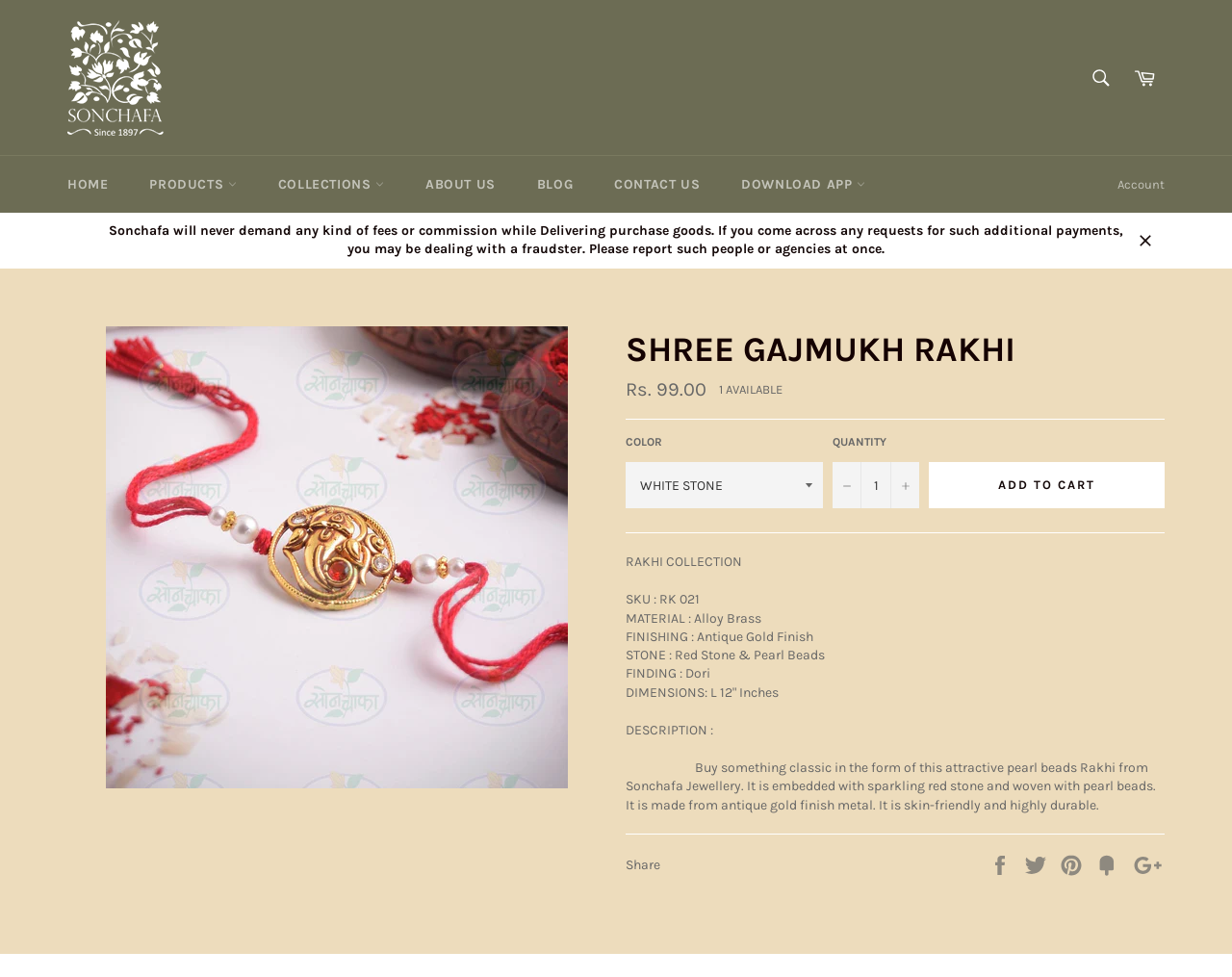Find the bounding box of the UI element described as follows: "Cart".

[0.912, 0.059, 0.945, 0.1]